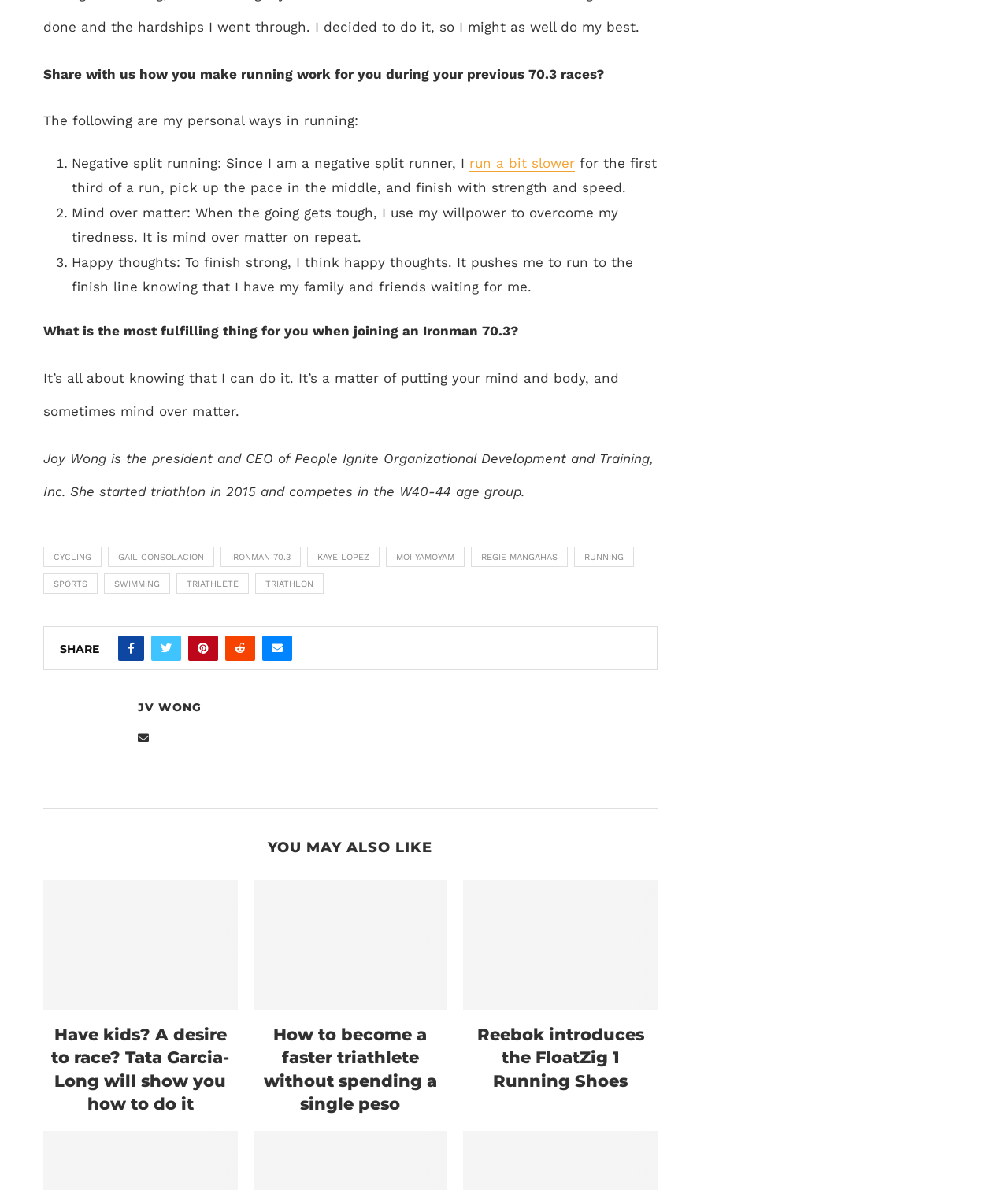What is the name of the triathlete mentioned in the article?
Based on the image content, provide your answer in one word or a short phrase.

Joy Wong